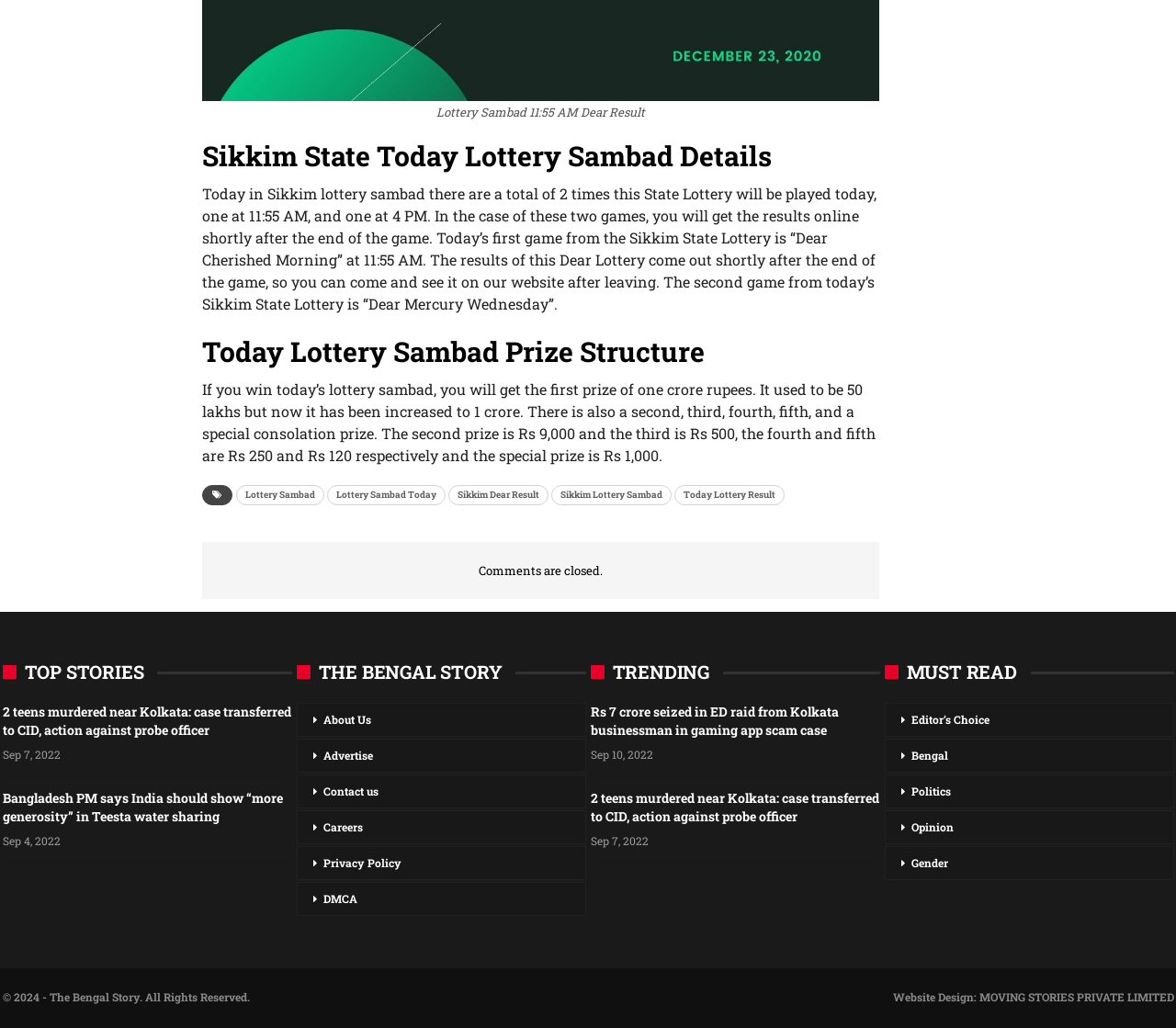Specify the bounding box coordinates of the element's area that should be clicked to execute the given instruction: "View the Media Kit of ChannelLife". The coordinates should be four float numbers between 0 and 1, i.e., [left, top, right, bottom].

None